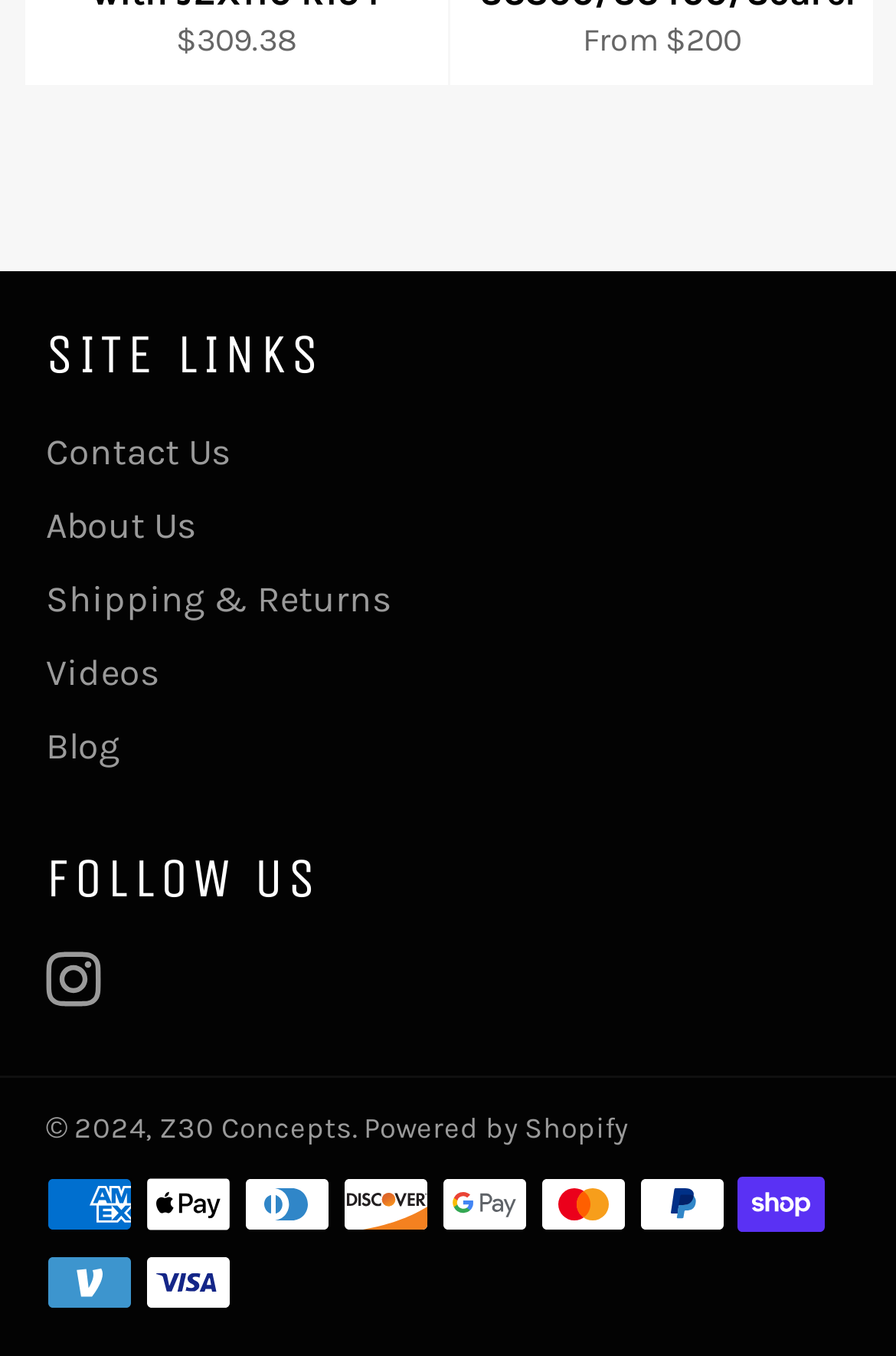Find the bounding box of the element with the following description: "Powered by Shopify". The coordinates must be four float numbers between 0 and 1, formatted as [left, top, right, bottom].

[0.406, 0.819, 0.701, 0.845]